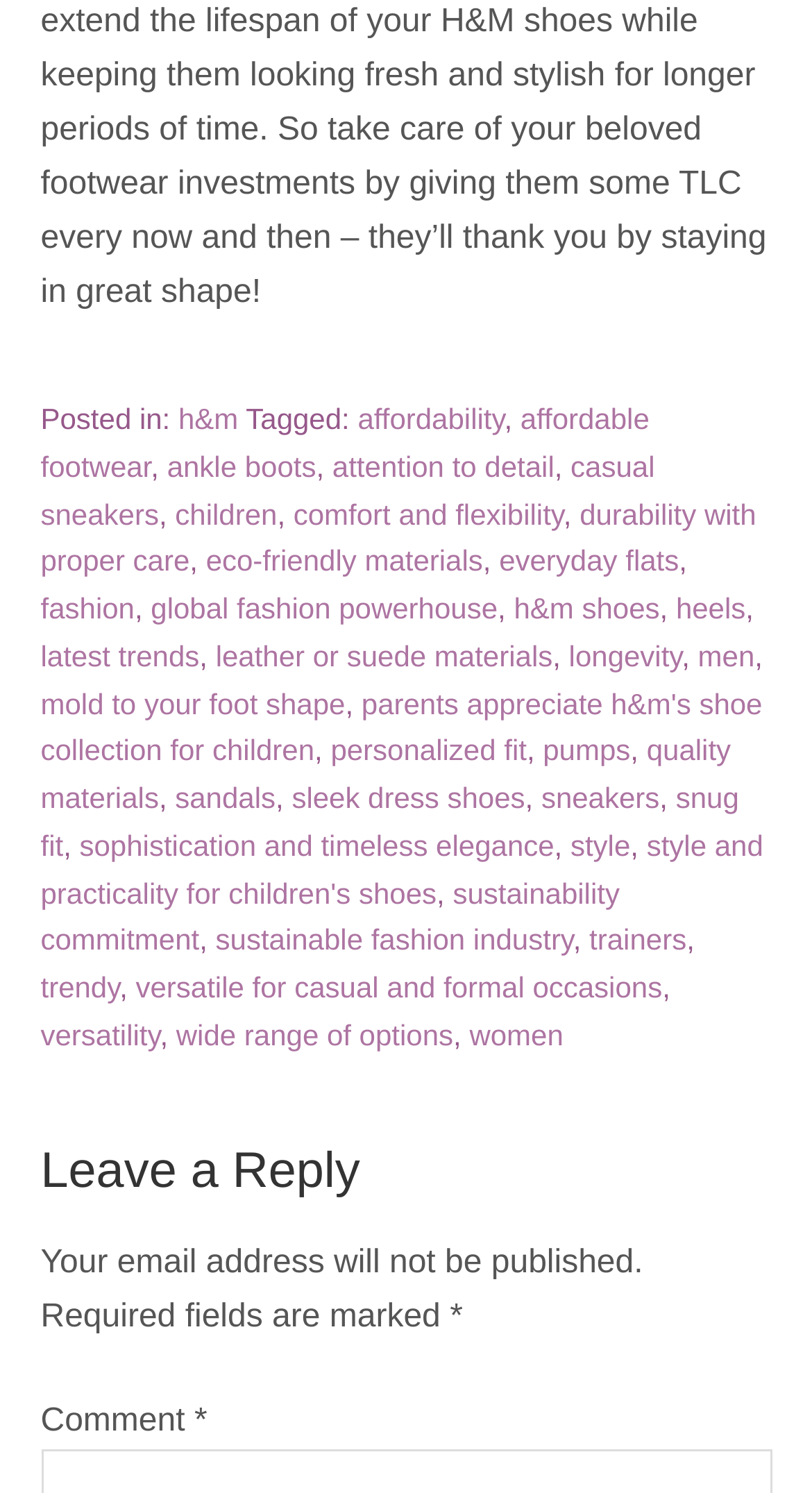Specify the bounding box coordinates of the element's area that should be clicked to execute the given instruction: "Click on the 'Leave a Reply' heading". The coordinates should be four float numbers between 0 and 1, i.e., [left, top, right, bottom].

[0.05, 0.765, 0.95, 0.805]